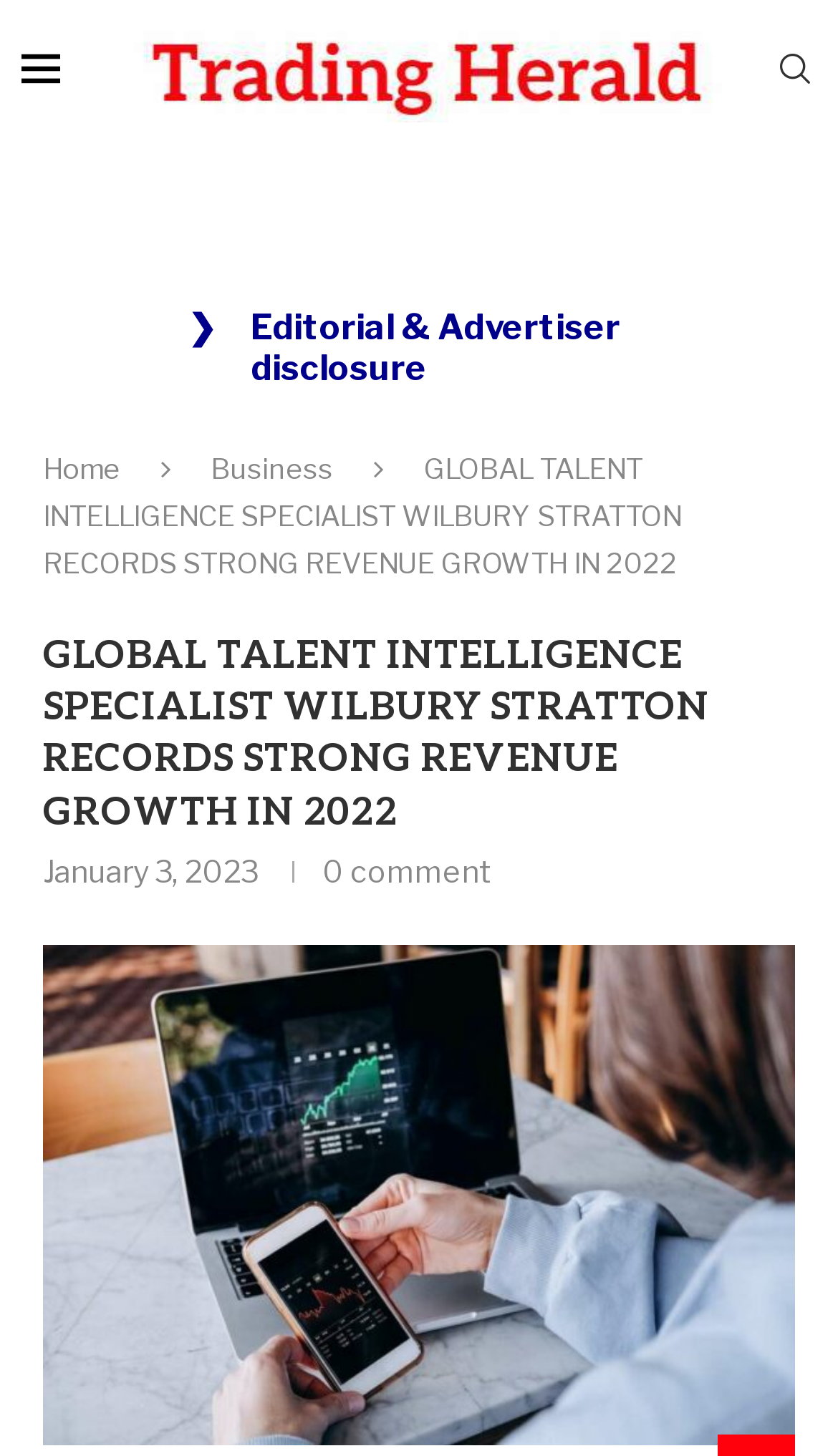Describe in detail what you see on the webpage.

The webpage is about Wilbury Stratton, a talent intelligence specialist, and its revenue growth in 2022. At the top left corner, there is a small image. Below it, there is a link to "Trading Herald | Trading | Techonology" with an accompanying image. On the top right corner, there is a "Search" link.

In the middle of the page, there is a section with a heading that reads "GLOBAL TALENT INTELLIGENCE SPECIALIST WILBURY STRATTON RECORDS STRONG REVENUE GROWTH IN 2022". Below the heading, there is a time stamp indicating "January 3, 2023" and a comment count of "0 comment". 

To the left of this section, there are three links: "Home", "Business", and an article titled "The 60 40 Split Portfolio is Dead Long Live the 60 40 Split" with an accompanying image. The article link is positioned below the heading and time stamp.

At the bottom of the page, there is a static text that reads "Editorial & Advertiser disclosure".